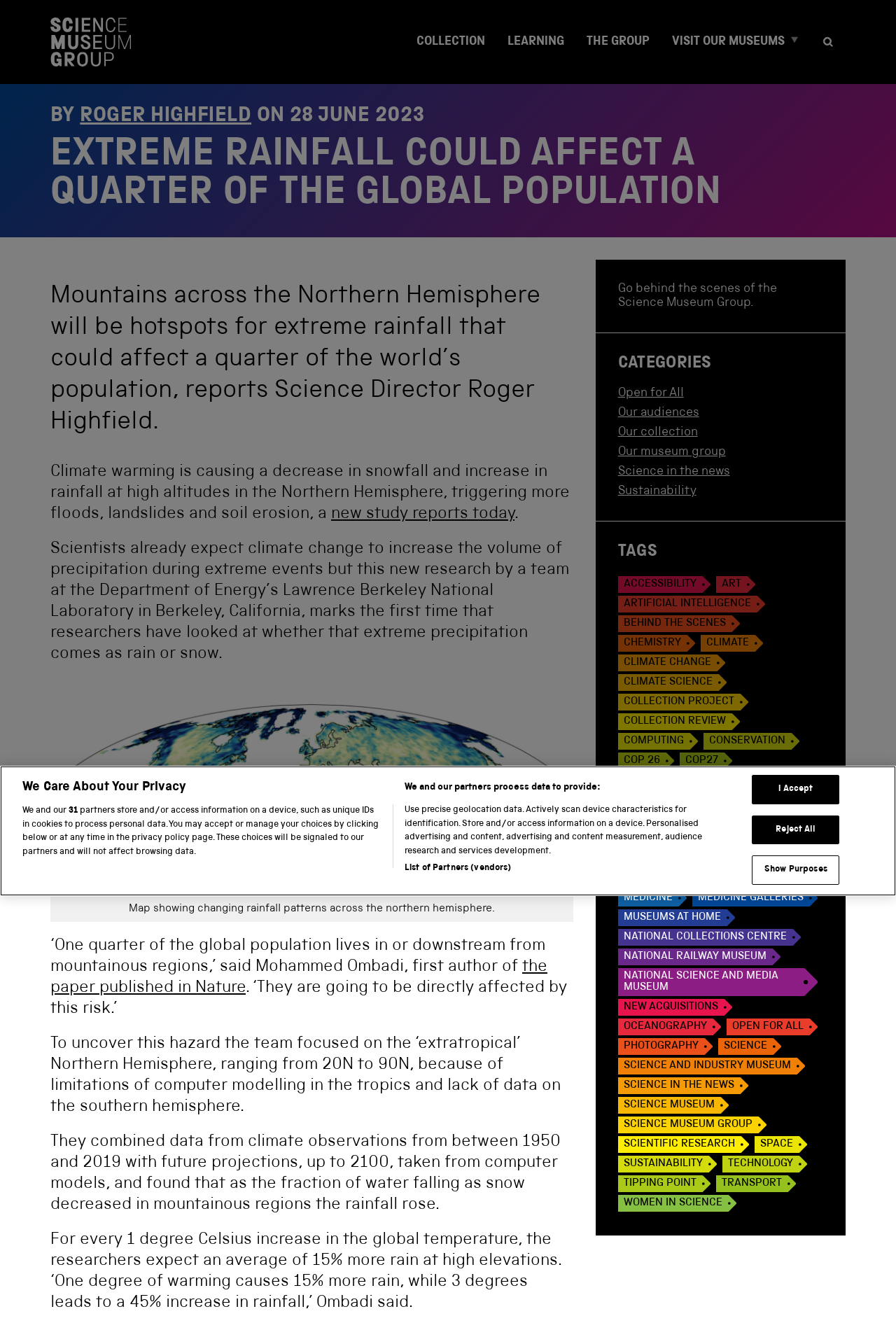Kindly provide the bounding box coordinates of the section you need to click on to fulfill the given instruction: "Explore the 'COLLECTION' category".

[0.452, 0.022, 0.554, 0.041]